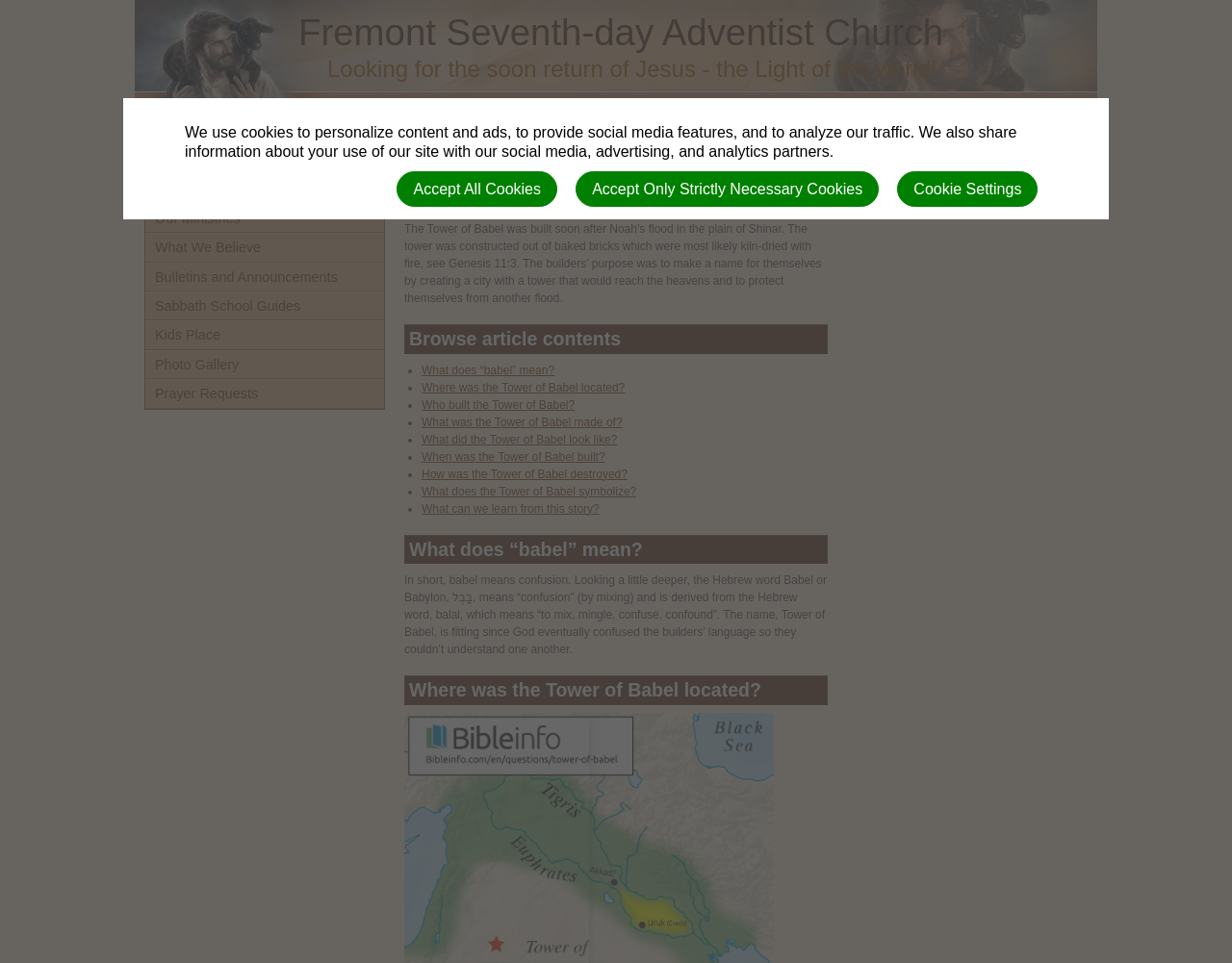Analyze the image and give a detailed response to the question:
How many links are in the main navigation menu?

The main navigation menu is located at the top left corner of the webpage, and it contains 8 links, including 'Home', 'Monthly Calendar', 'Our Ministries', and others.